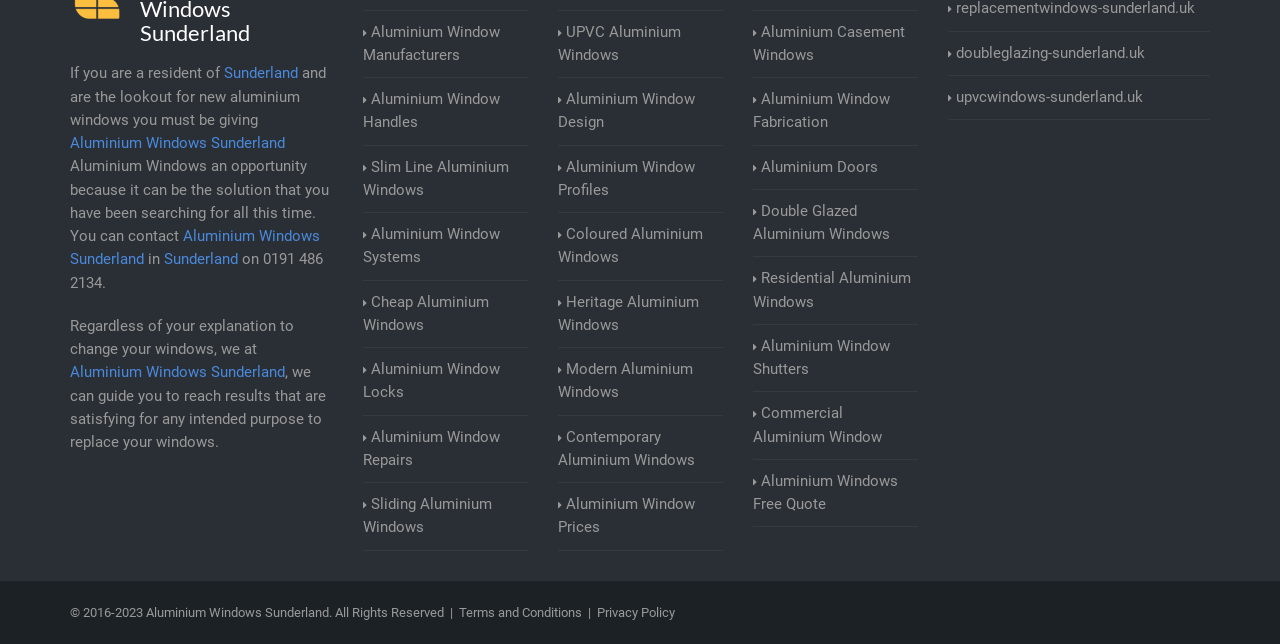Please respond in a single word or phrase: 
How many links are there on the webpage?

24